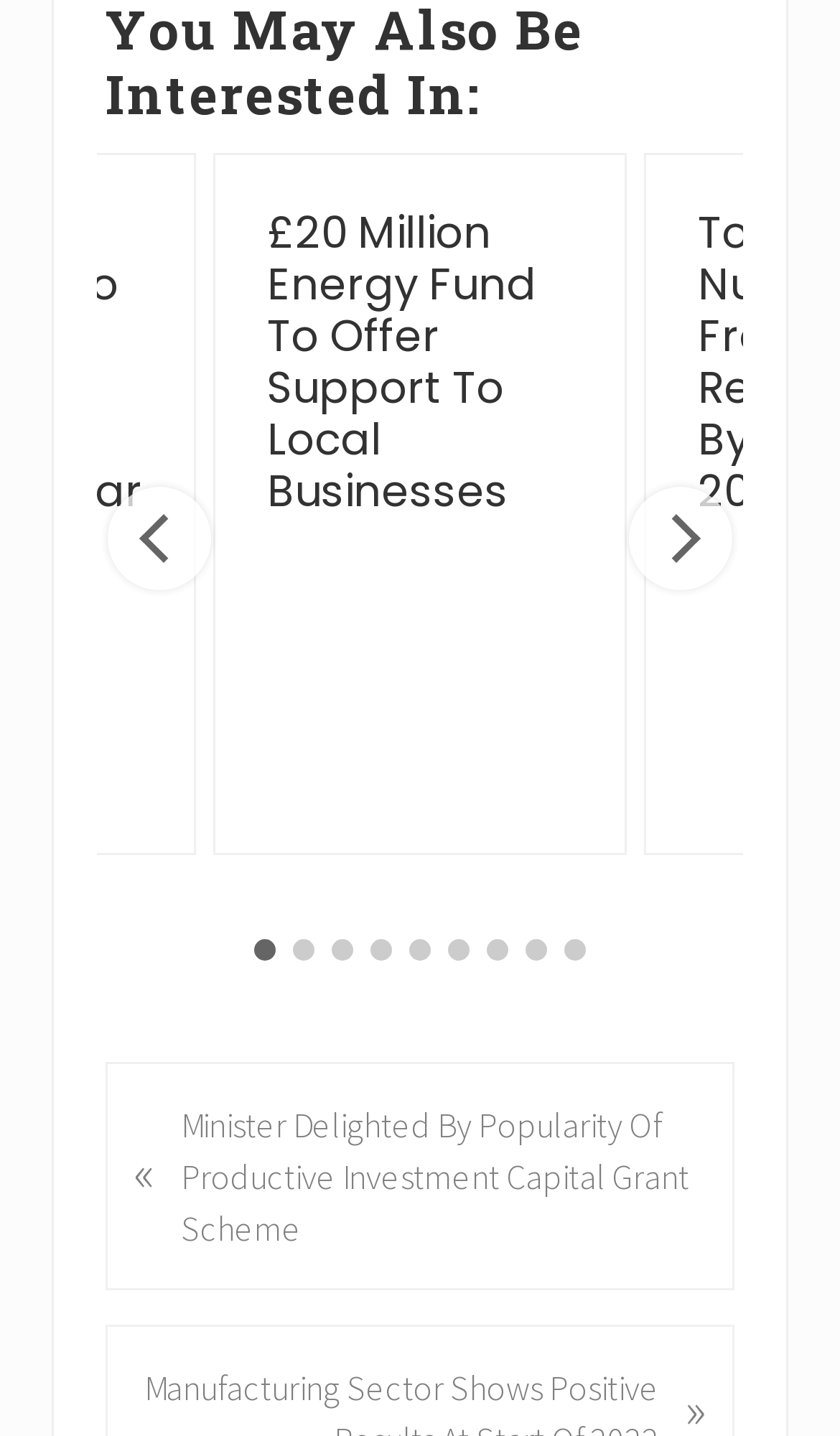Determine the bounding box coordinates for the element that should be clicked to follow this instruction: "Select the '2 of 9' tab". The coordinates should be given as four float numbers between 0 and 1, in the format [left, top, right, bottom].

[0.349, 0.654, 0.374, 0.669]